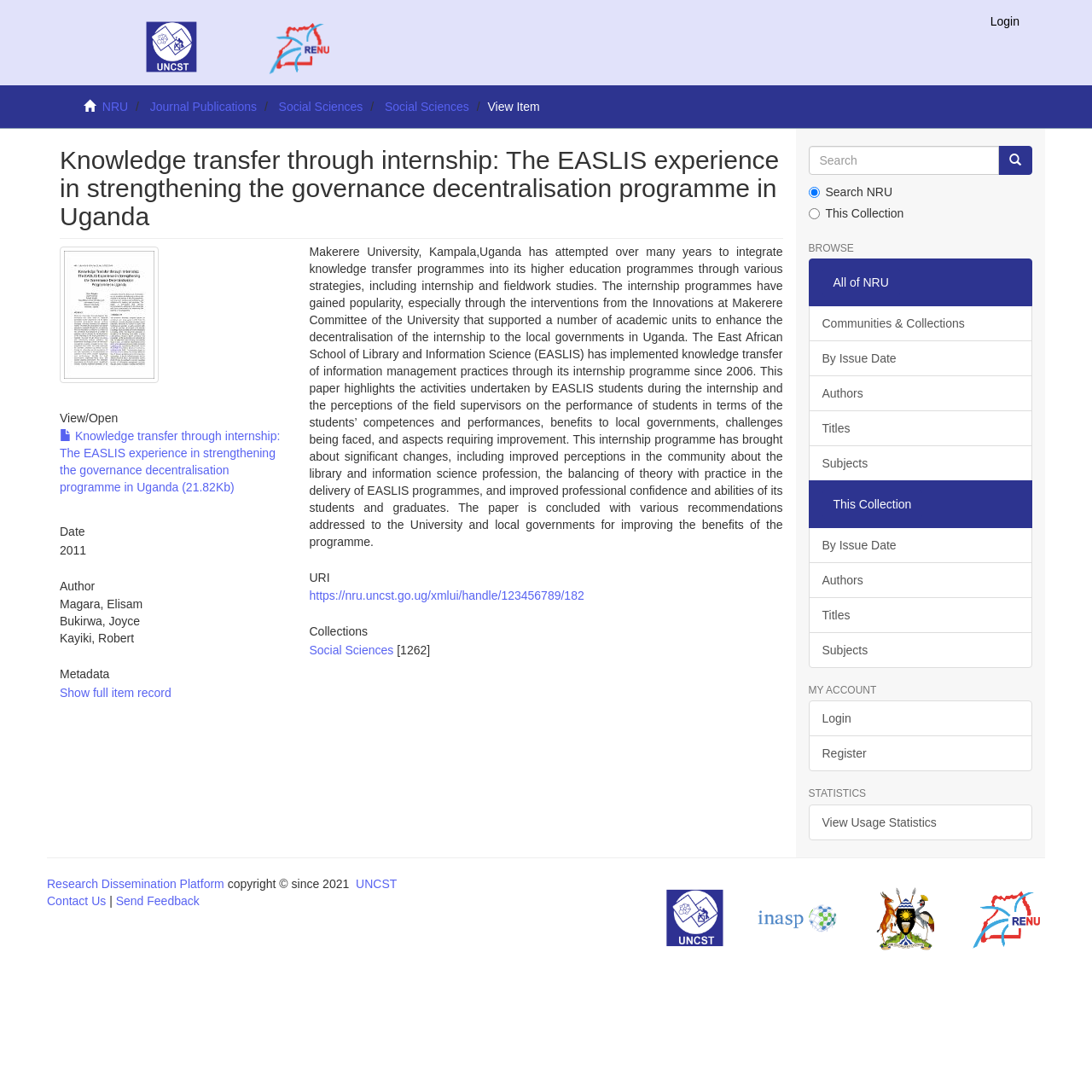Determine the bounding box coordinates for the area that should be clicked to carry out the following instruction: "Login".

[0.895, 0.0, 0.945, 0.039]